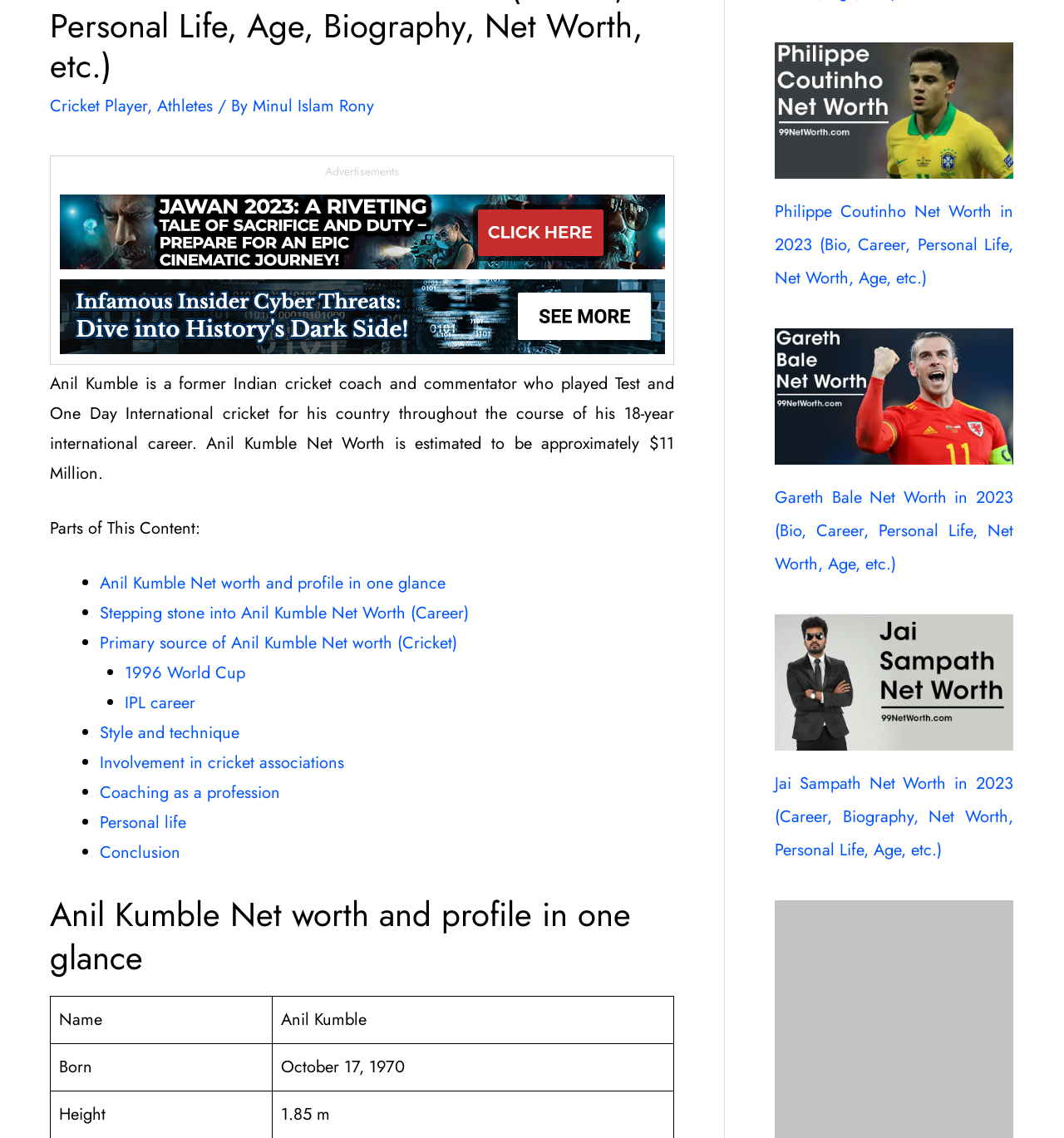Find the bounding box of the element with the following description: "Personal life". The coordinates must be four float numbers between 0 and 1, formatted as [left, top, right, bottom].

[0.094, 0.712, 0.175, 0.733]